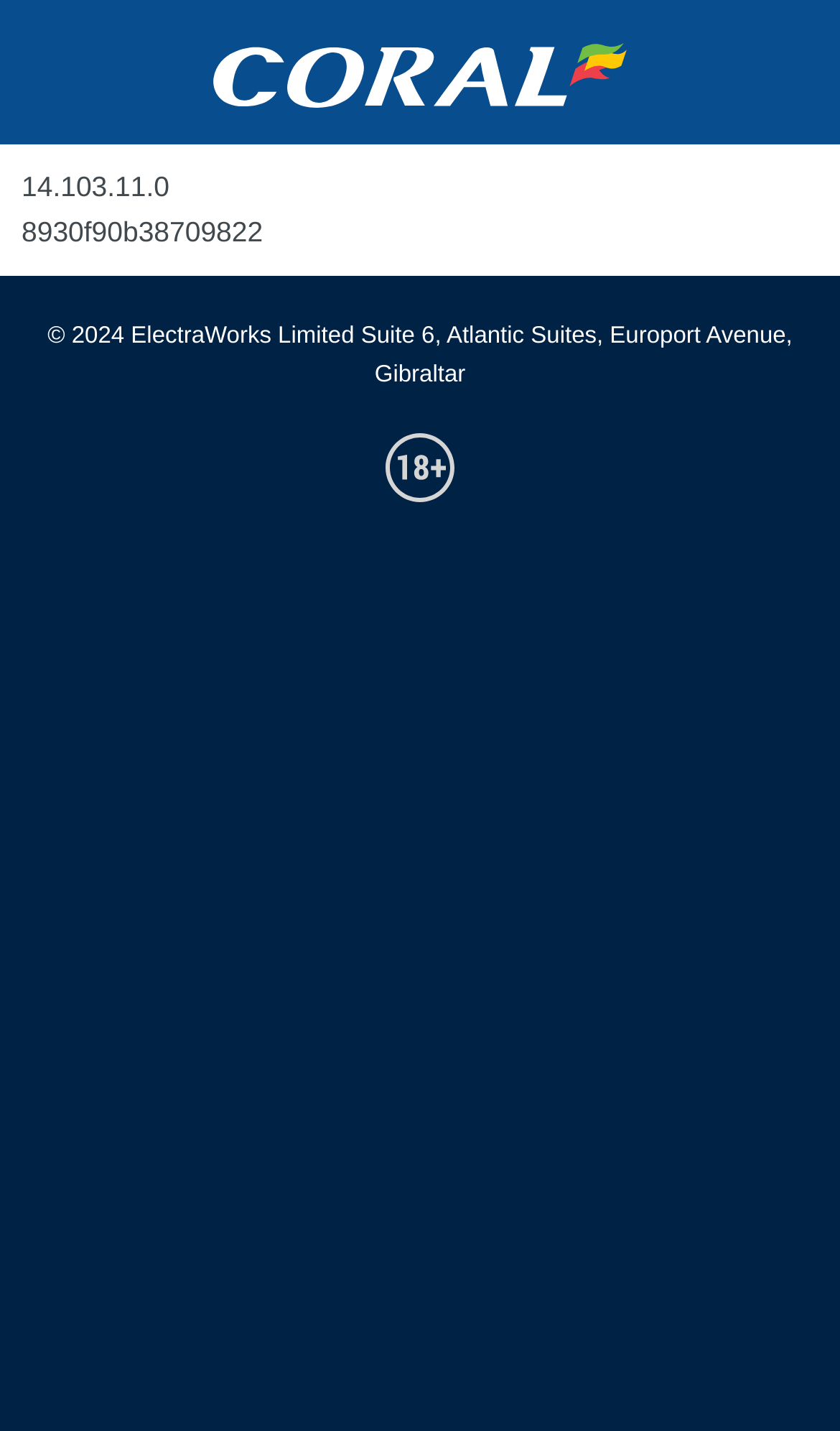Please answer the following question using a single word or phrase: 
What is the text above the footer section?

14.103.11.0